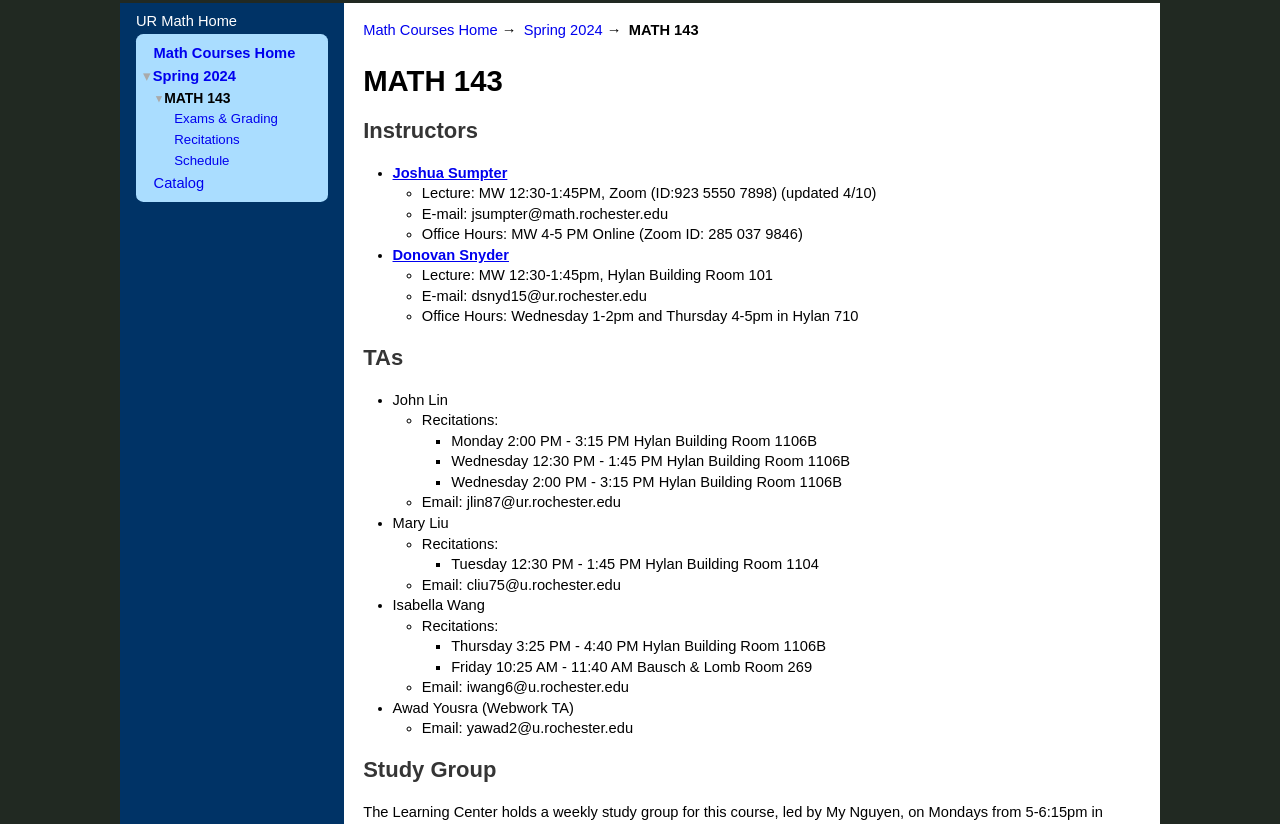Find the bounding box coordinates of the UI element according to this description: "UR Math Home".

[0.106, 0.016, 0.185, 0.036]